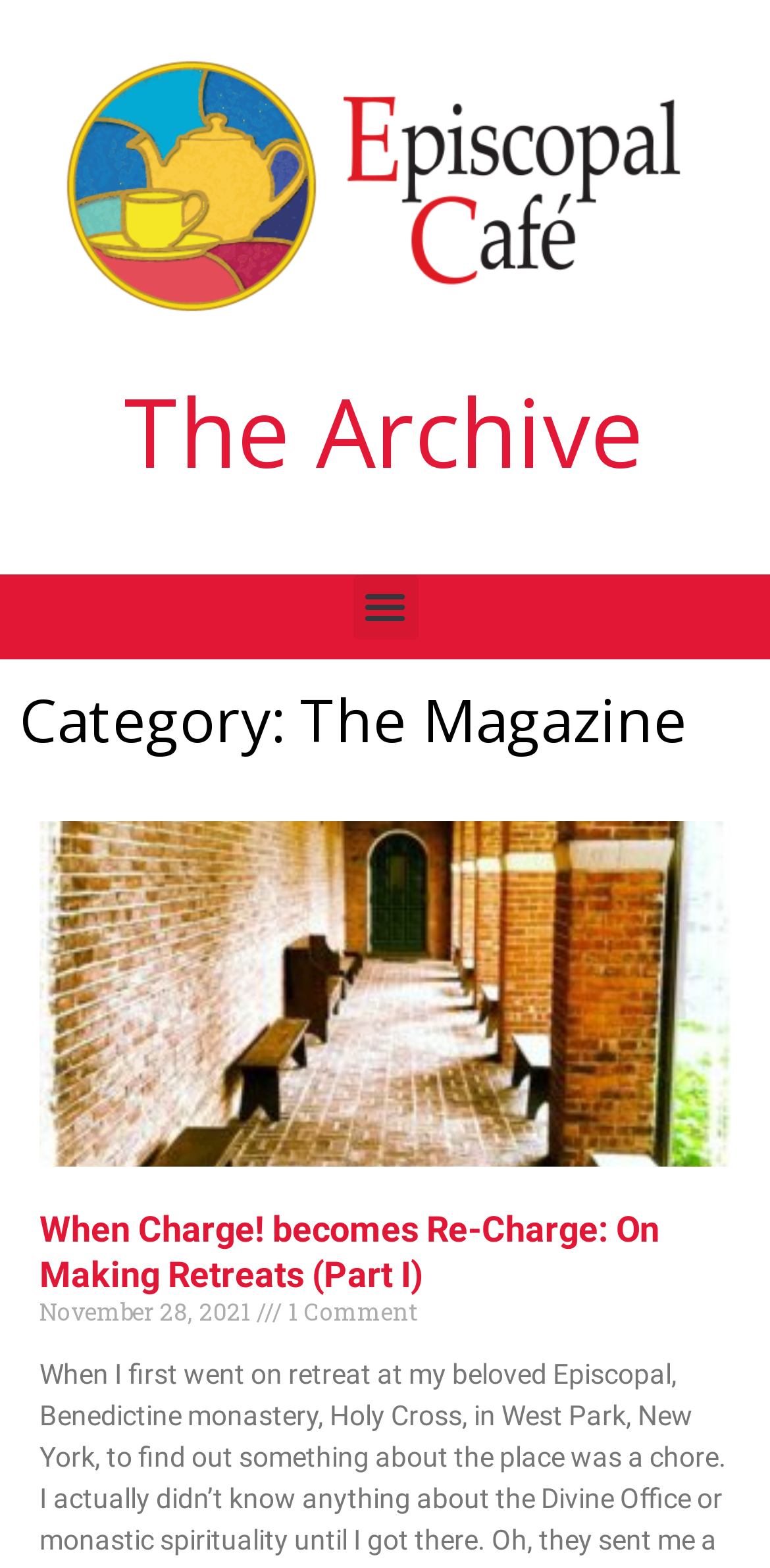What is the category of the current article?
Answer the question based on the image using a single word or a brief phrase.

The Magazine